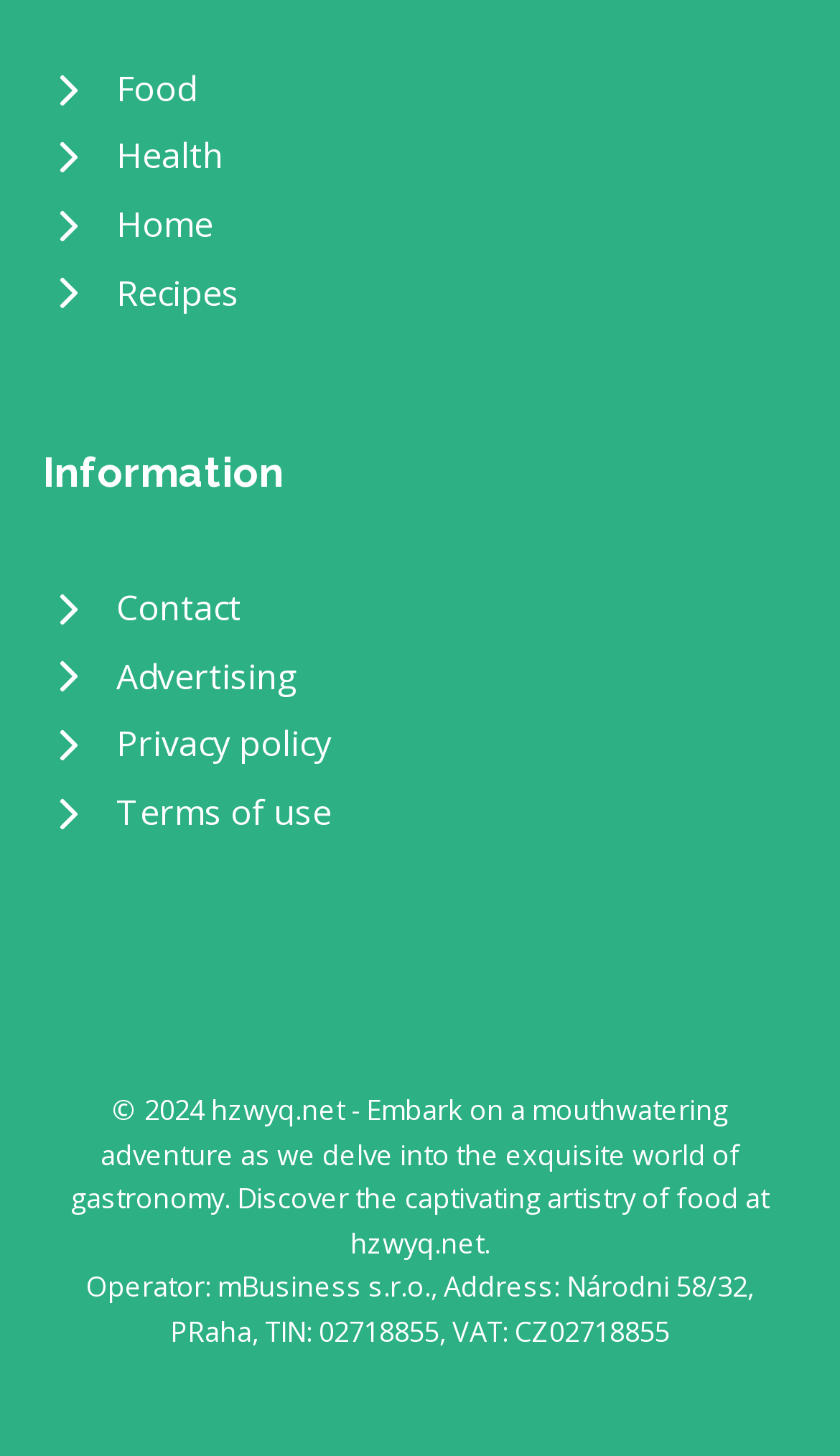What is the theme of the website?
Please provide a comprehensive answer based on the visual information in the image.

By reading the StaticText element at the bottom of the webpage, I understood that the website is about gastronomy, as it mentions 'the exquisite world of gastronomy'.